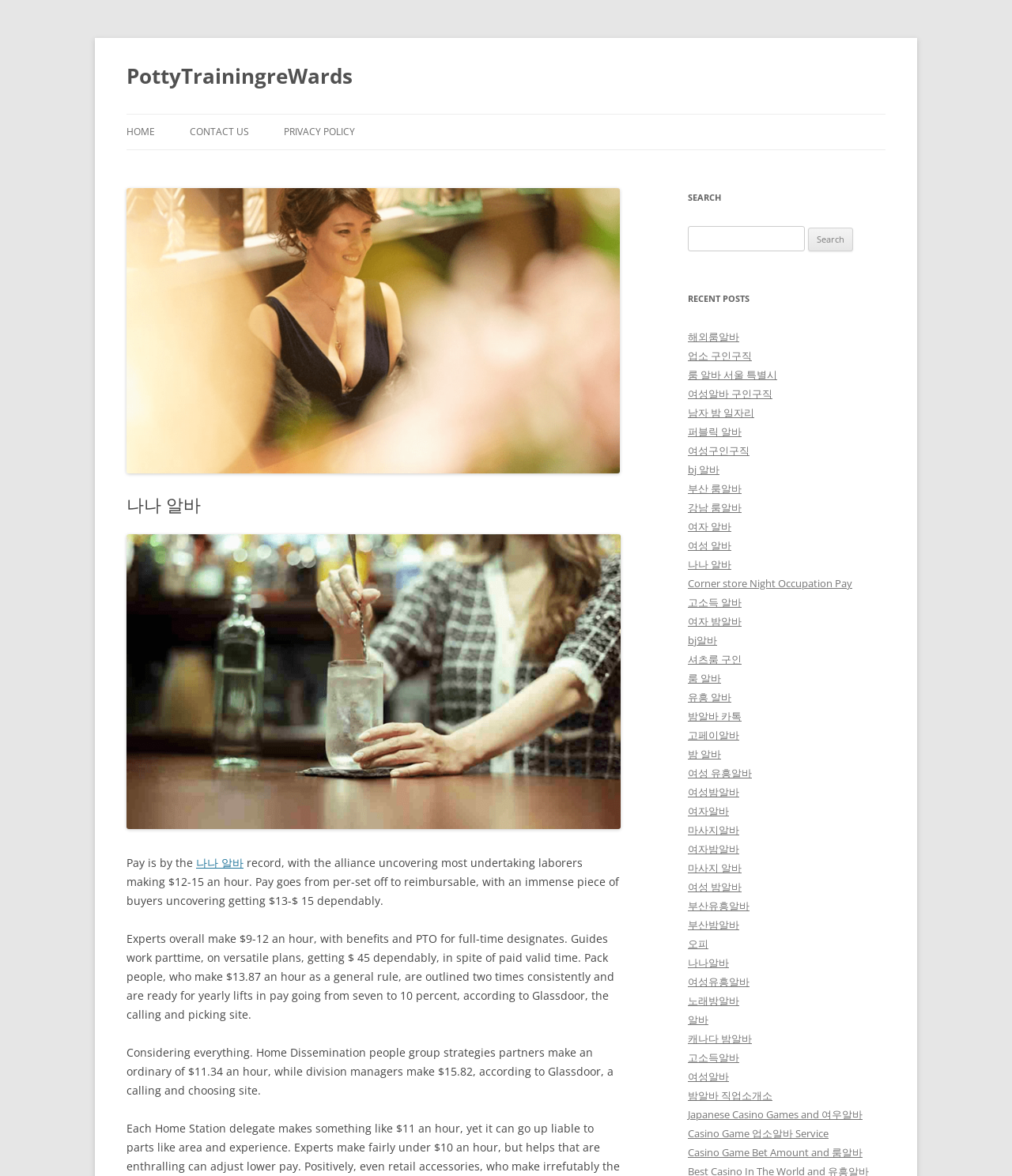Provide an in-depth description of the elements and layout of the webpage.

The webpage is titled "PottyTrainingreWards" and has a navigation menu at the top with links to "HOME", "CONTACT US", and "PRIVACY POLICY". Below the navigation menu, there is a header section with the title "나나 알바" and a brief description of the pay rates for various jobs, ranging from $9-12 an hour for experts to $13-15 an hour for pack people.

The main content of the webpage is divided into three sections. The first section is a search bar with a heading "SEARCH" and a text box to input search queries. Below the search bar, there is a list of recent posts with 30 links to various job postings, including "해외룸알바", "업소 구인구직", and "여성알바 구인구직". These links are arranged in a vertical column and take up most of the webpage.

To the right of the search bar, there is a section with a heading "RECENT POSTS" that lists the same 30 links to job postings as mentioned earlier. This section is positioned below the search bar and above the main content section.

The main content section is a block of text that provides more information about the pay rates for various jobs, including experts, guides, and pack people. The text also mentions the benefits and PTO for full-time designates and the hourly wages for different job positions.